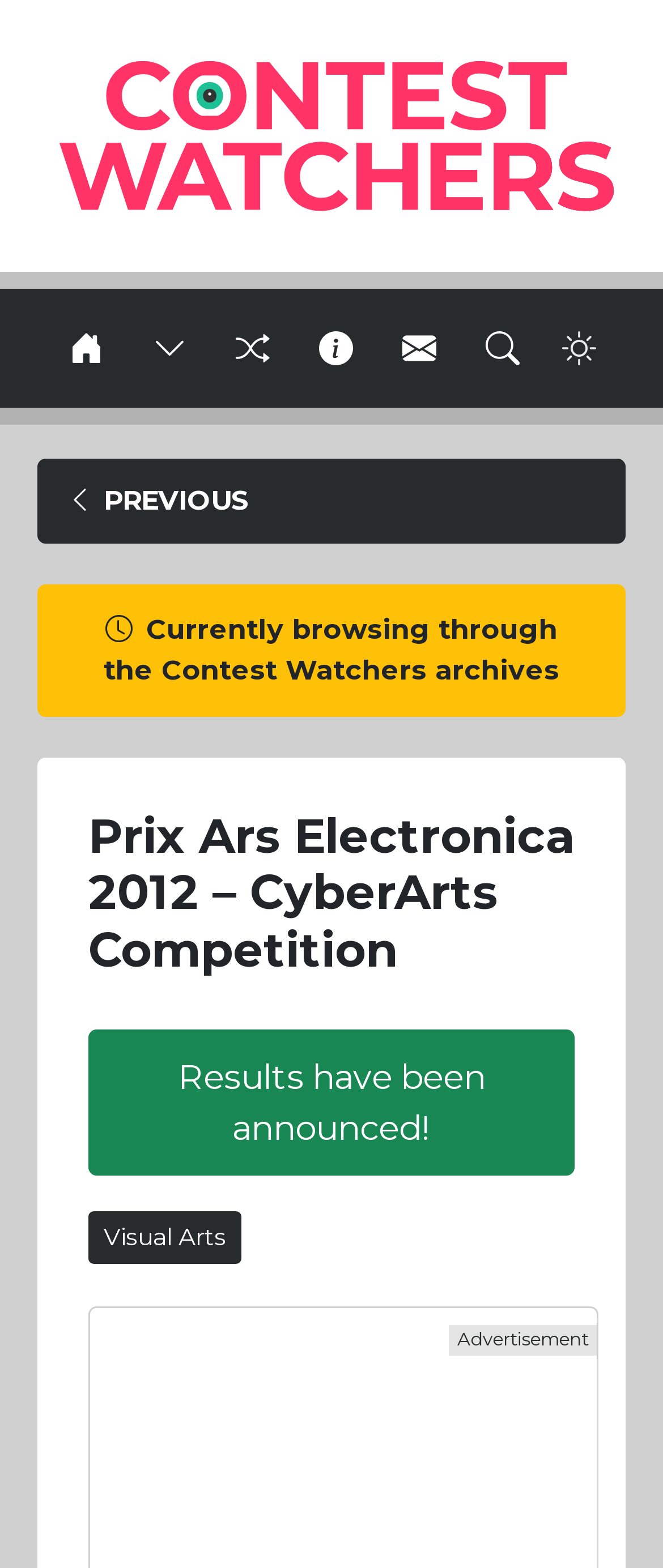Give a succinct answer to this question in a single word or phrase: 
What is the first contest discipline listed?

Visual Arts